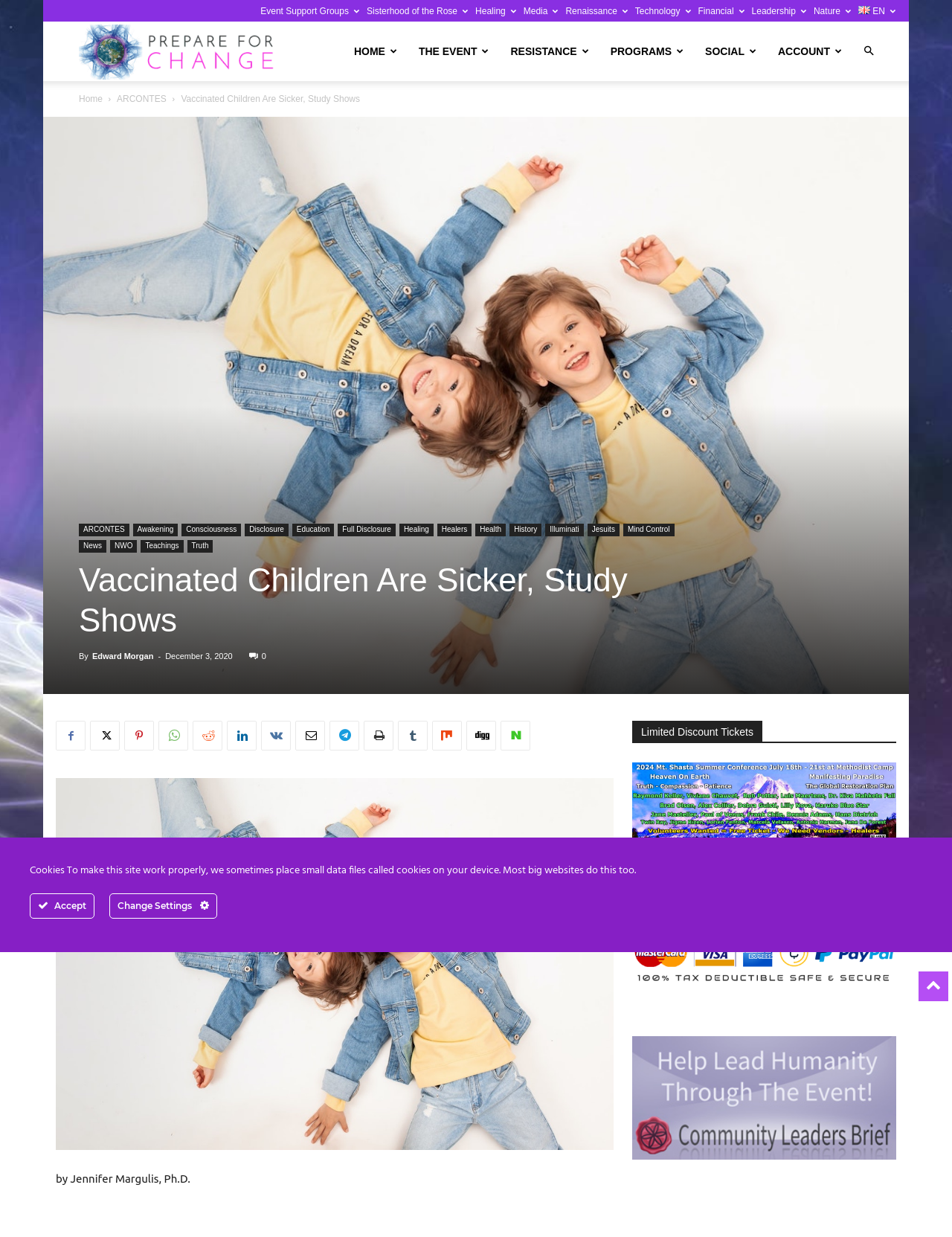Identify the bounding box coordinates for the region of the element that should be clicked to carry out the instruction: "Click on the 'Event Support Groups' link". The bounding box coordinates should be four float numbers between 0 and 1, i.e., [left, top, right, bottom].

[0.274, 0.005, 0.377, 0.013]